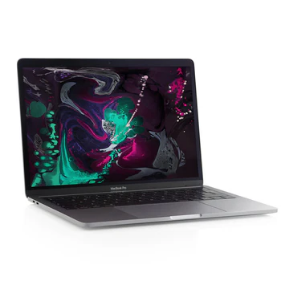What is the color of the laptop's design?
Using the details from the image, give an elaborate explanation to answer the question.

The color of the laptop's design can be identified by reading the caption, which describes the laptop as having a sleek Space Grey design.